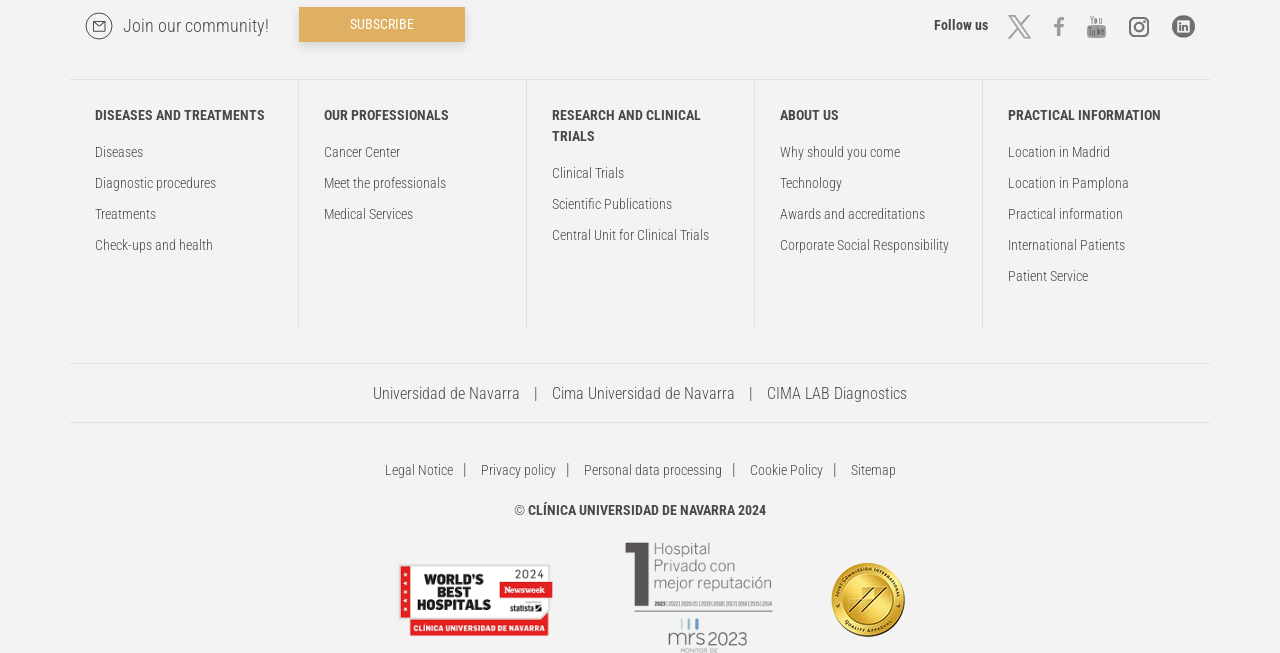Locate the bounding box coordinates of the clickable region necessary to complete the following instruction: "Learn about diseases and treatments". Provide the coordinates in the format of four float numbers between 0 and 1, i.e., [left, top, right, bottom].

[0.074, 0.164, 0.207, 0.188]